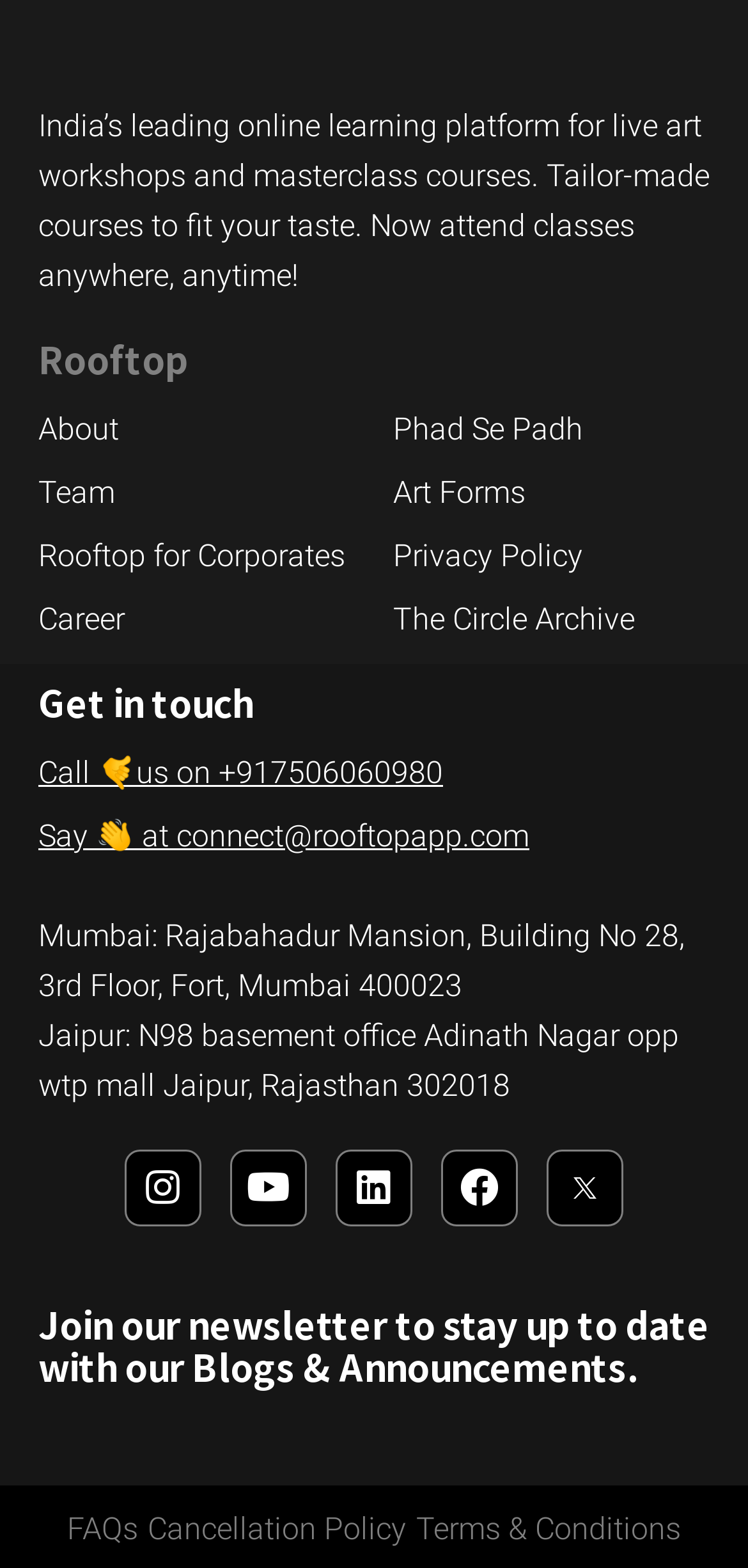Please provide a comprehensive answer to the question based on the screenshot: What is the name of the online learning platform?

The name of the online learning platform can be found in the heading element with the text 'Rooftop' at the top of the webpage.